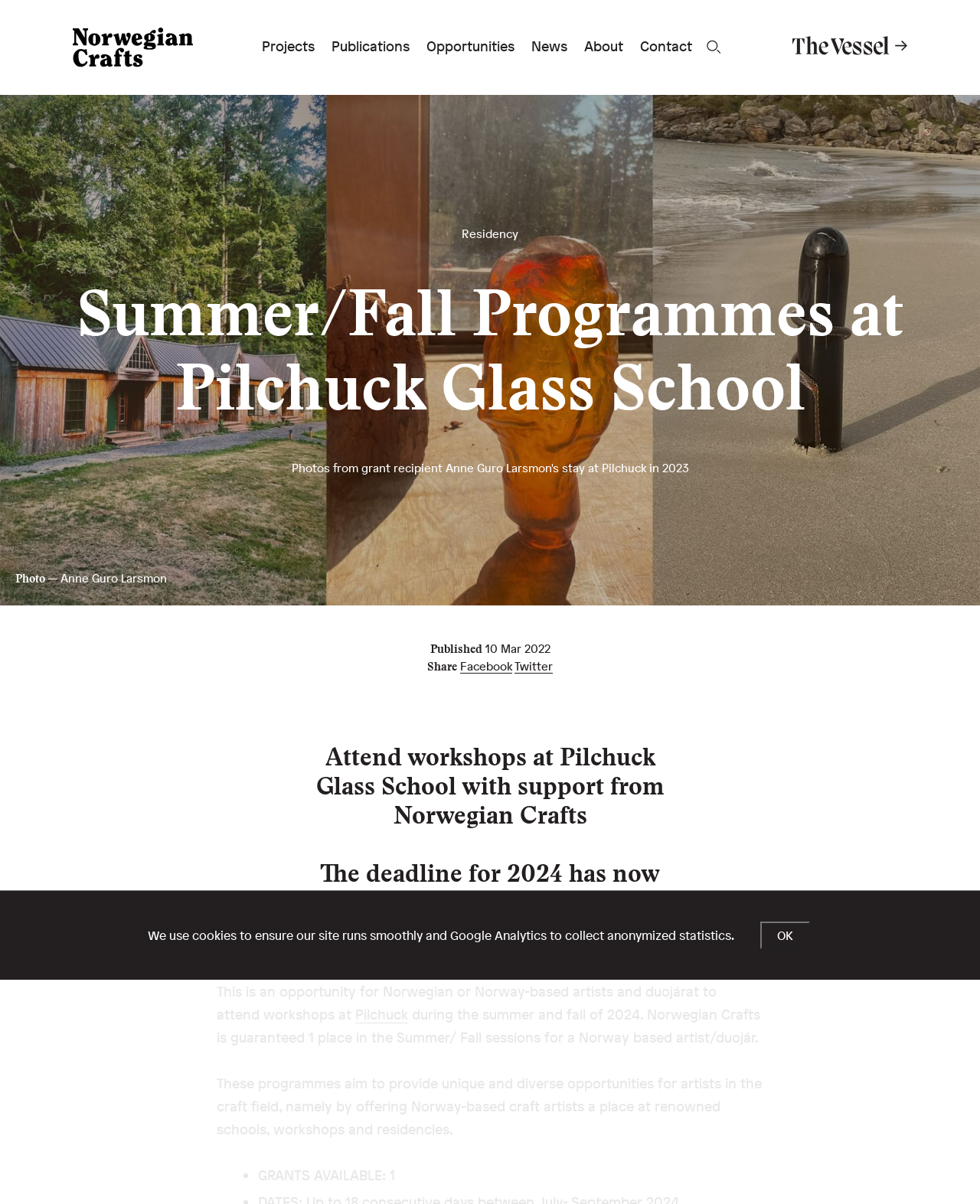Please give a short response to the question using one word or a phrase:
What is the deadline for?

2024